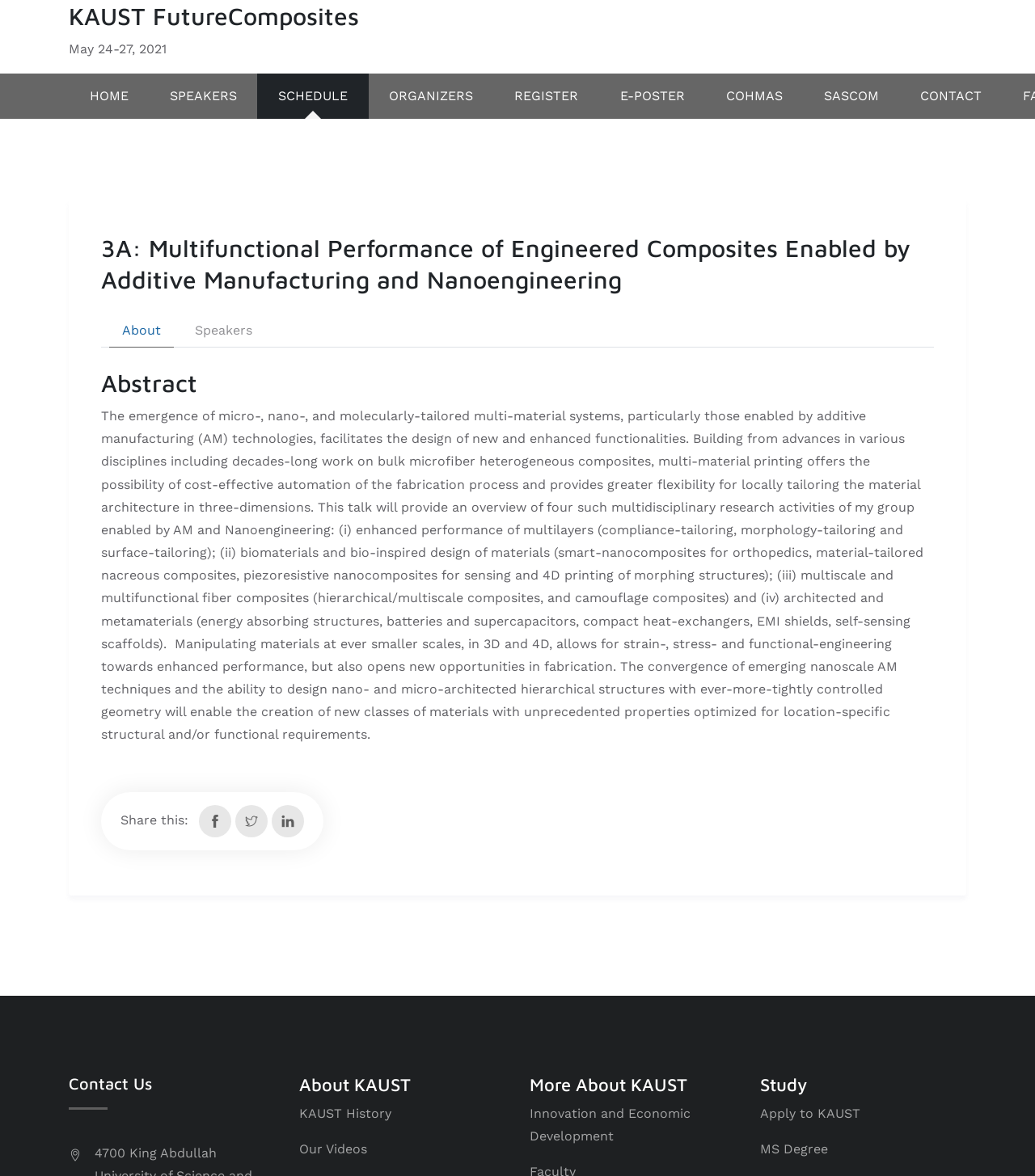What is the name of the organization?
Respond to the question with a single word or phrase according to the image.

KAUST